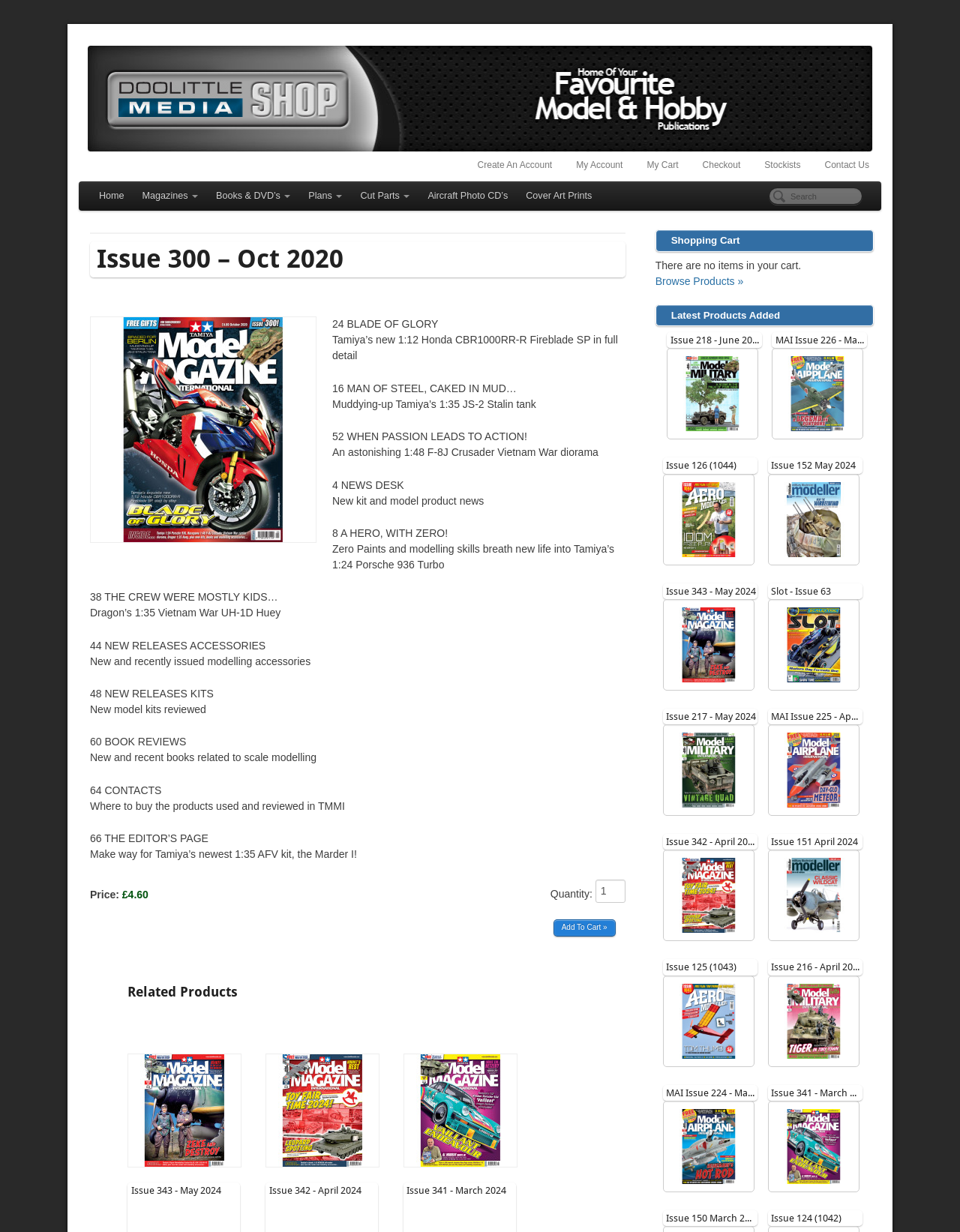Identify the bounding box coordinates of the part that should be clicked to carry out this instruction: "Browse related products".

[0.133, 0.798, 0.68, 0.812]